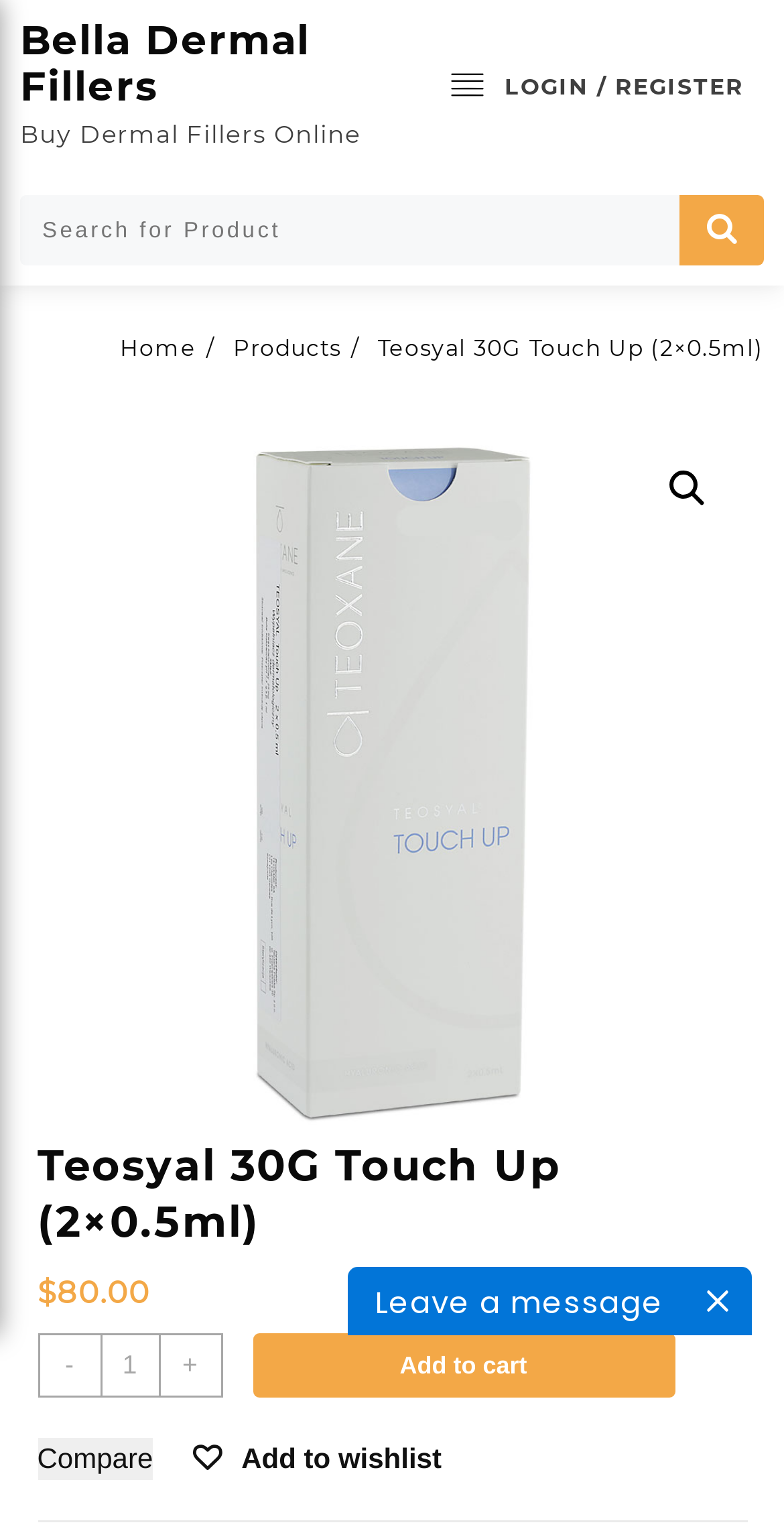Identify the bounding box coordinates of the region that needs to be clicked to carry out this instruction: "Add to cart". Provide these coordinates as four float numbers ranging from 0 to 1, i.e., [left, top, right, bottom].

[0.322, 0.868, 0.86, 0.91]